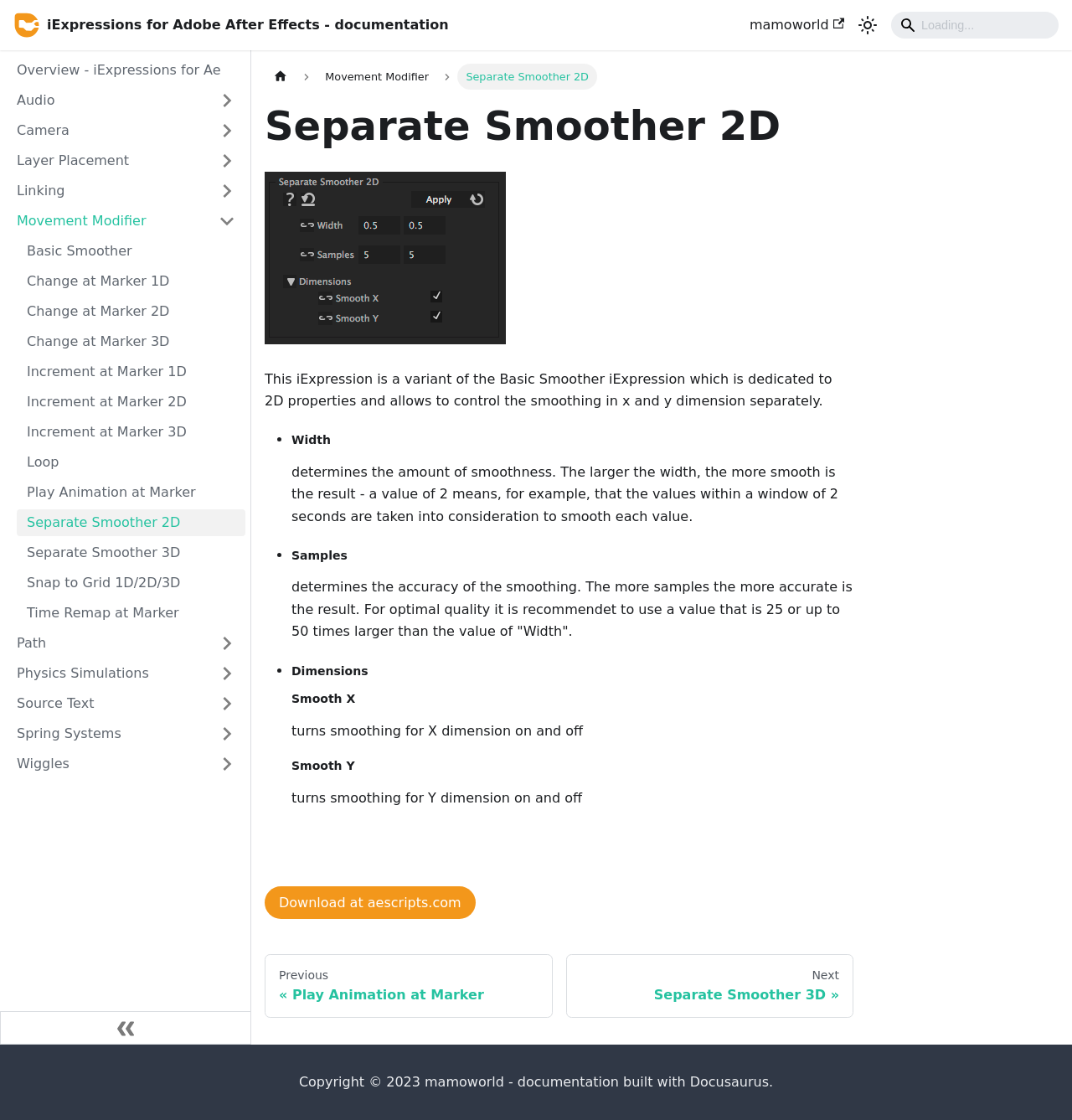Provide a single word or phrase answer to the question: 
How many links are there in the sidebar?

15